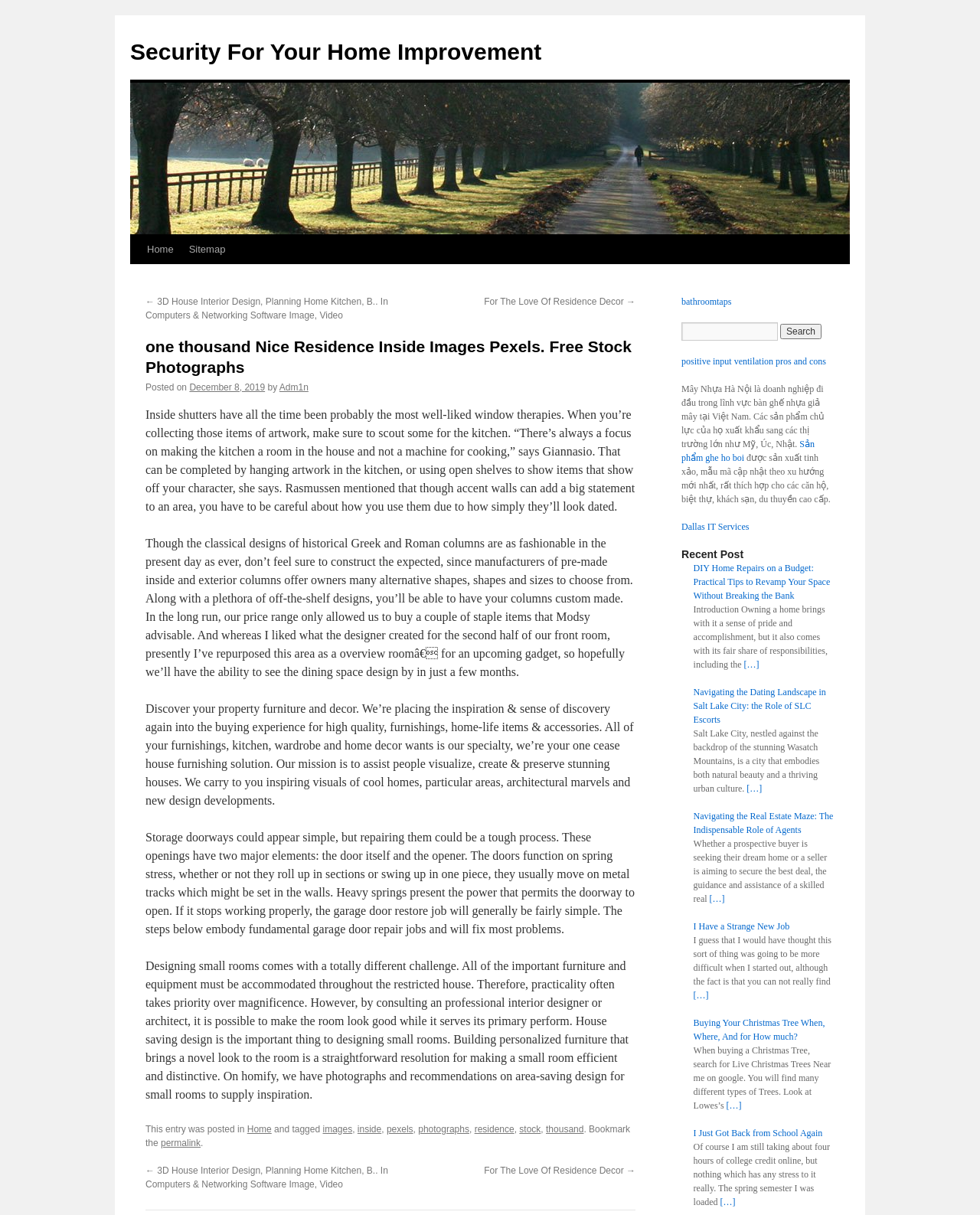Find and specify the bounding box coordinates that correspond to the clickable region for the instruction: "Add game to collection".

None